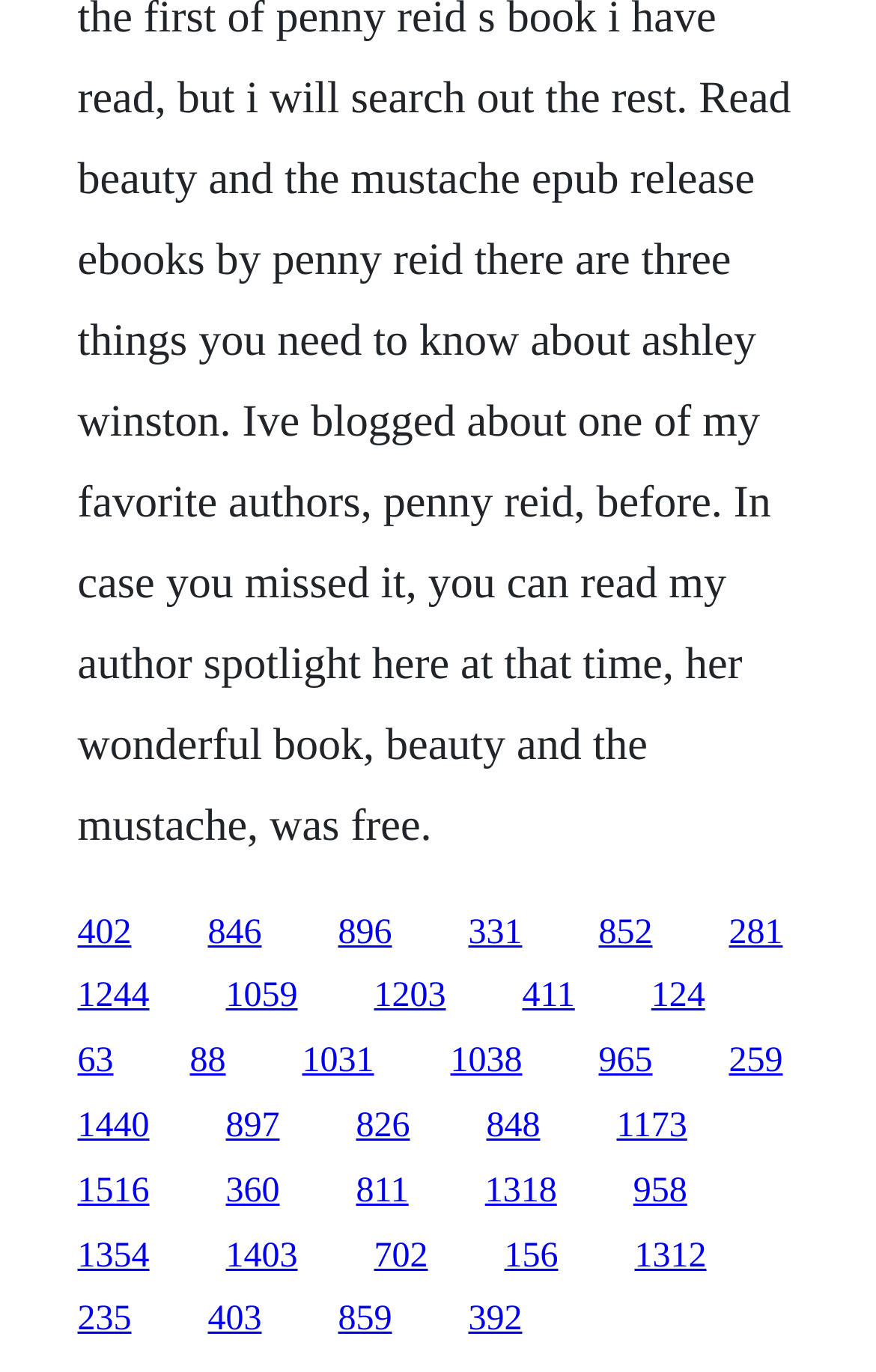Identify the bounding box coordinates of the clickable region required to complete the instruction: "access the fifth link on the second row". The coordinates should be given as four float numbers within the range of 0 and 1, i.e., [left, top, right, bottom].

[0.596, 0.713, 0.656, 0.74]